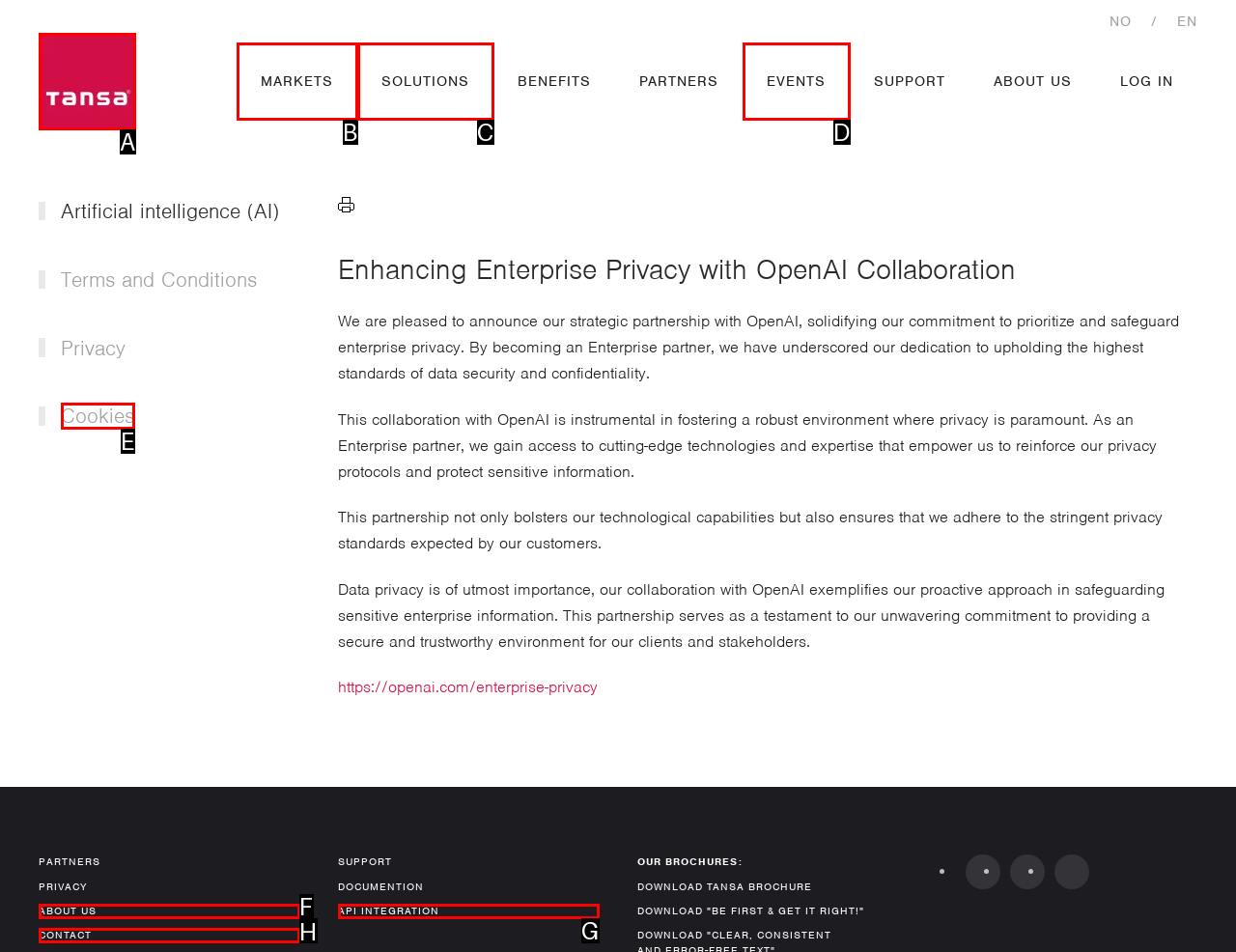Given the element description: aria-label="Back to home", choose the HTML element that aligns with it. Indicate your choice with the corresponding letter.

A